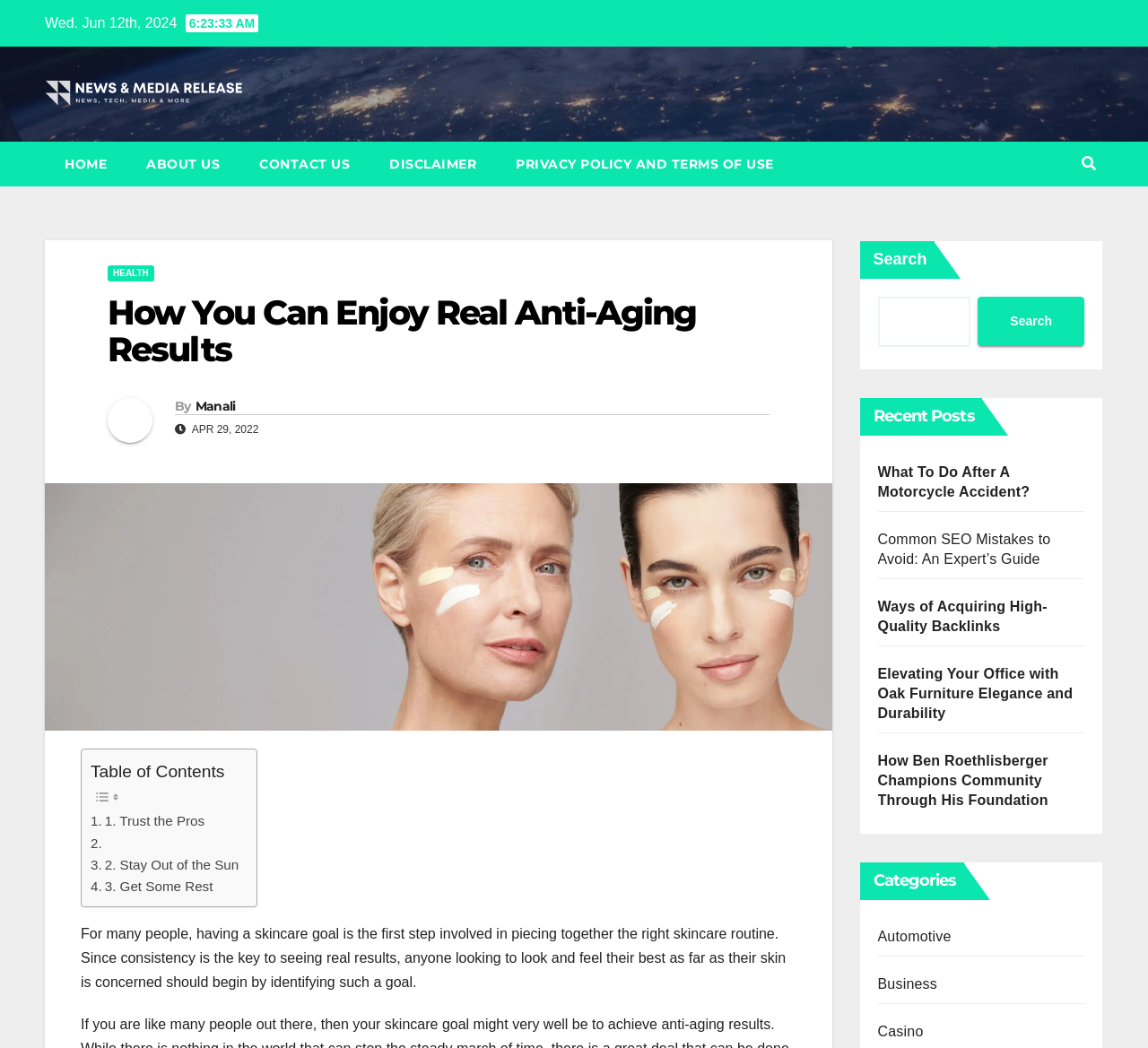Can you specify the bounding box coordinates of the area that needs to be clicked to fulfill the following instruction: "Click on the 'HOME' link"?

[0.039, 0.135, 0.11, 0.178]